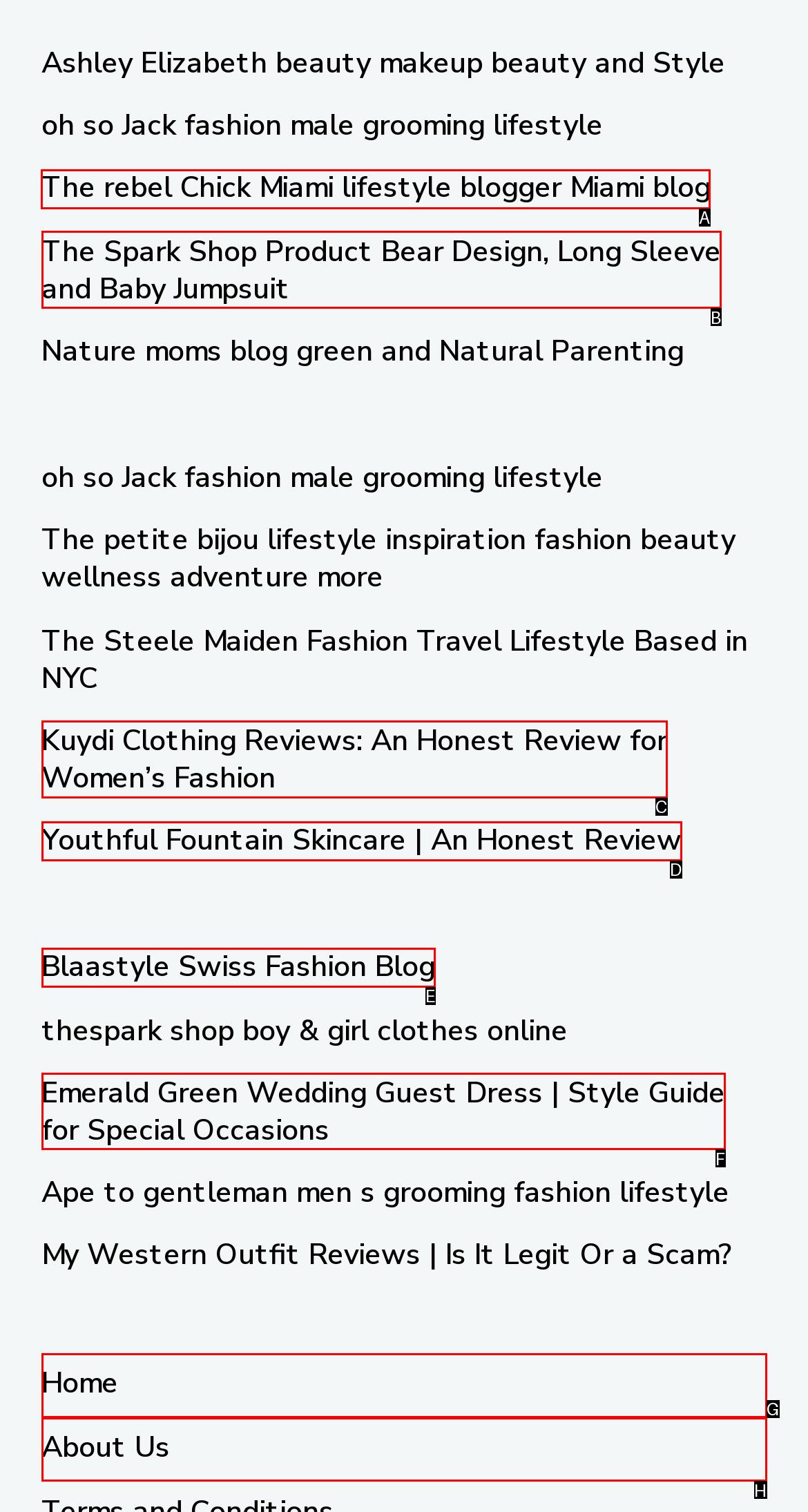Select the letter of the element you need to click to complete this task: go to The rebel Chick Miami lifestyle blogger Miami blog
Answer using the letter from the specified choices.

A